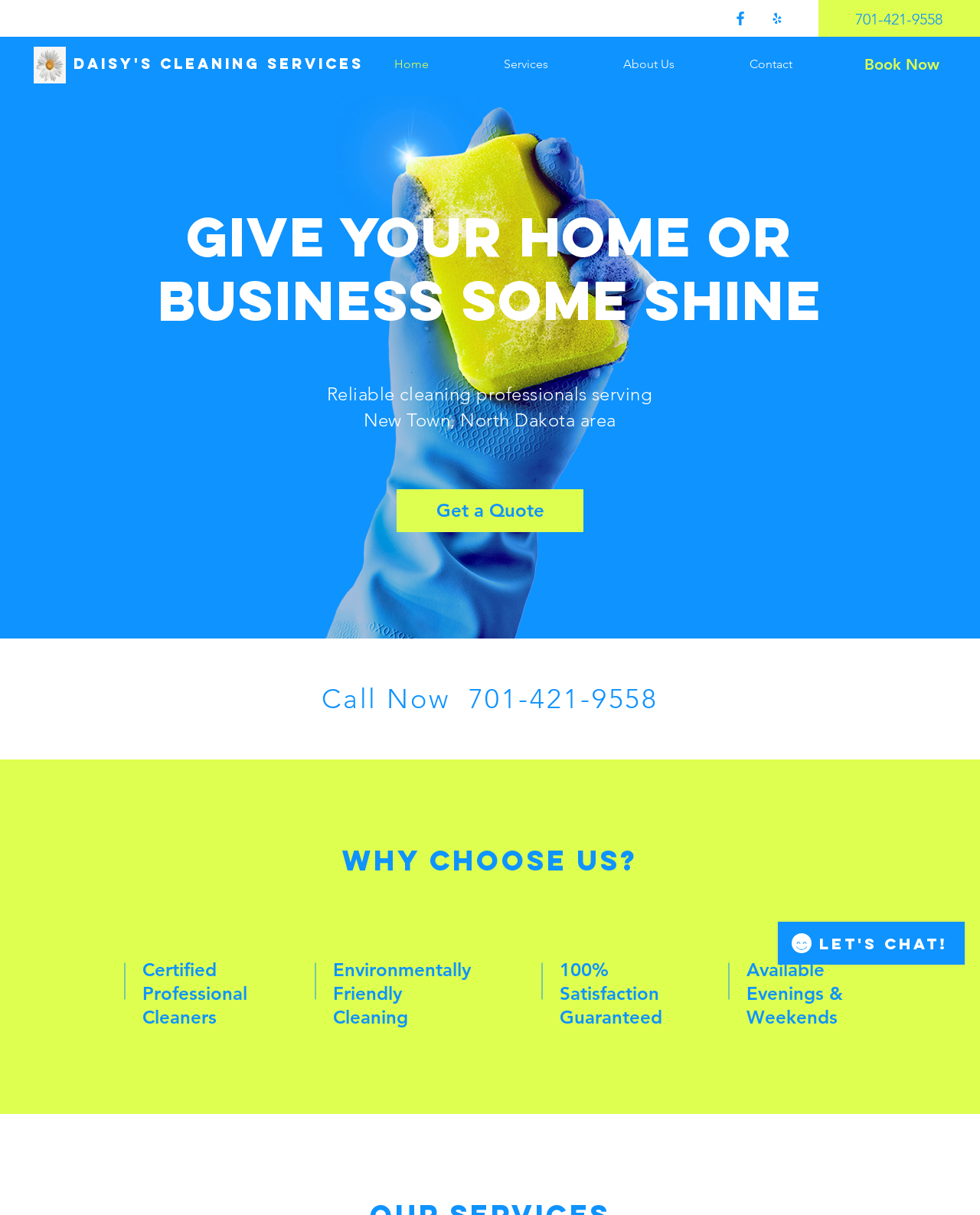Answer the question using only one word or a concise phrase: What can you do on this webpage?

Book Now